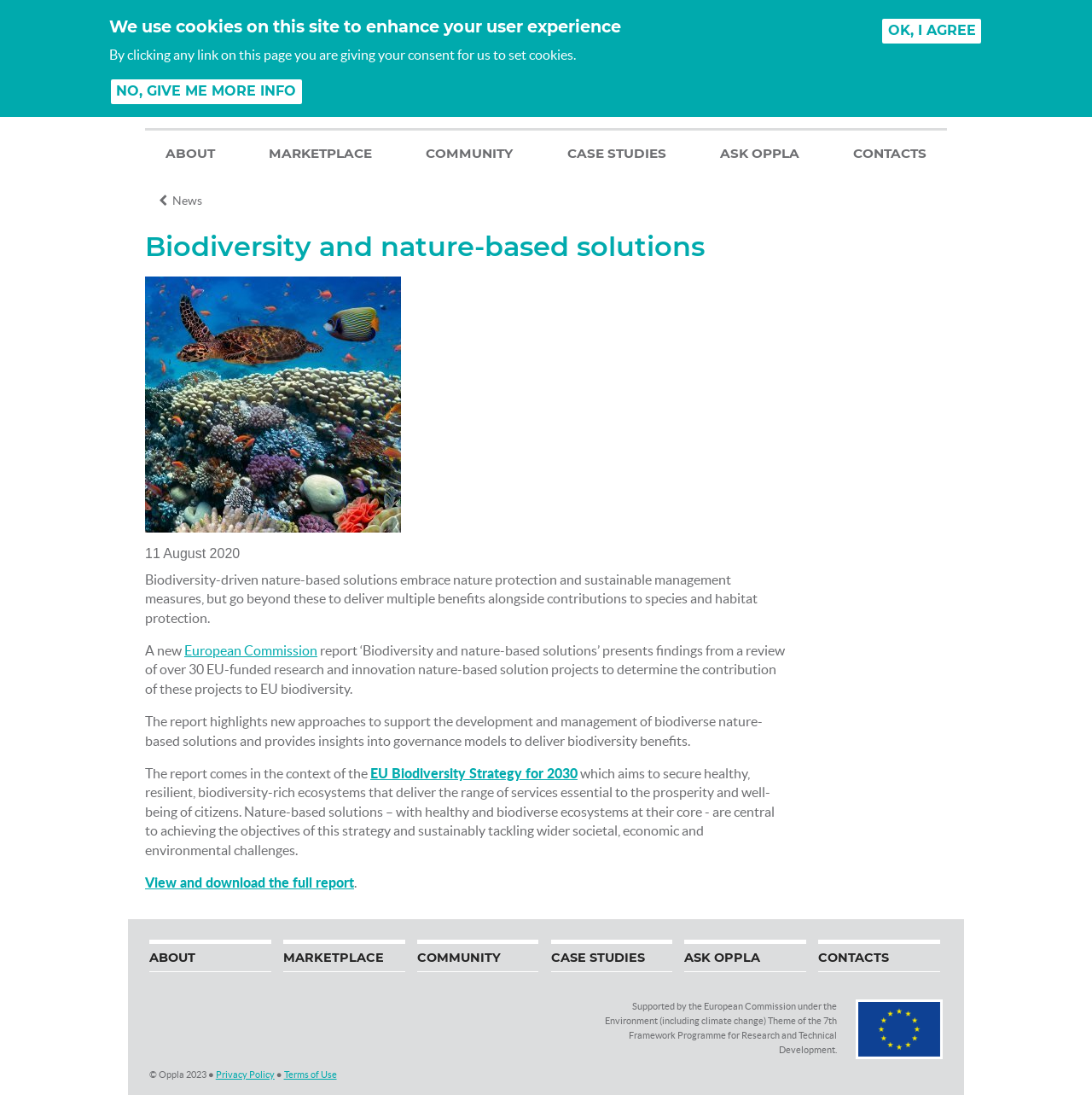Please find the bounding box coordinates of the section that needs to be clicked to achieve this instruction: "Click on Arab News".

None